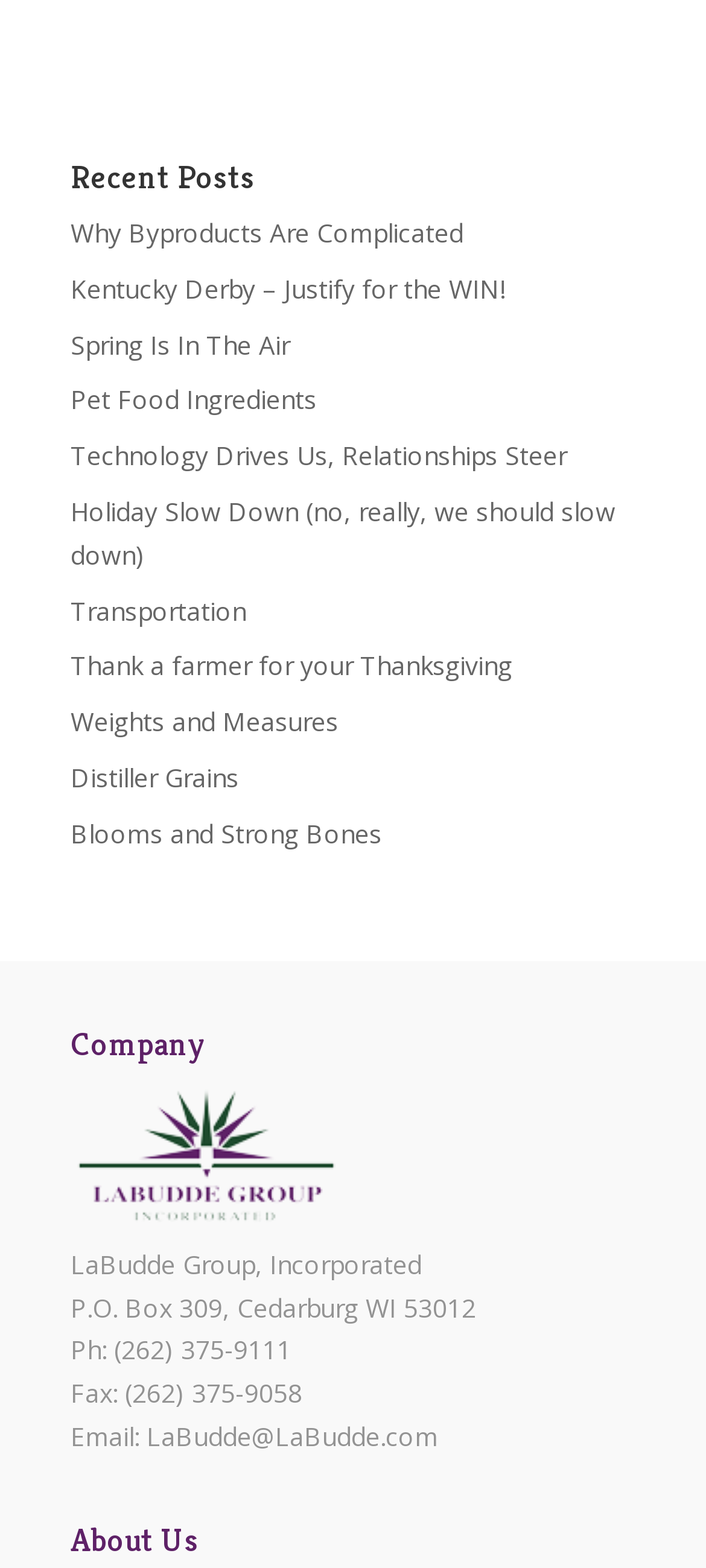Locate the bounding box coordinates of the clickable area to execute the instruction: "view the 'Company' section". Provide the coordinates as four float numbers between 0 and 1, represented as [left, top, right, bottom].

[0.1, 0.656, 0.674, 0.688]